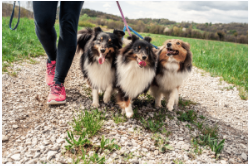What color are the woman's sneakers?
Based on the image, answer the question with a single word or brief phrase.

Bright pink